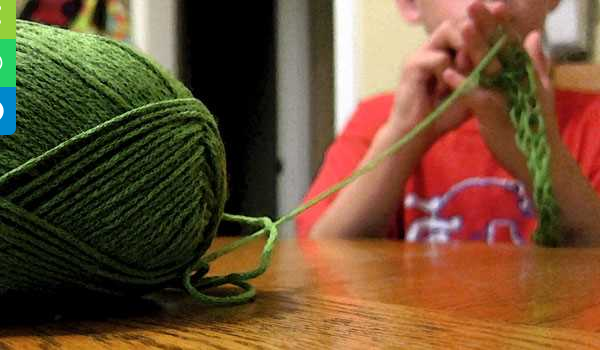What is the atmosphere of the setting?
Please ensure your answer is as detailed and informative as possible.

The warm domestic setting enhances the inviting atmosphere of this creative activity, illustrating a perfect blend of learning and crafting, which suggests that the atmosphere is inviting and conducive to creativity.